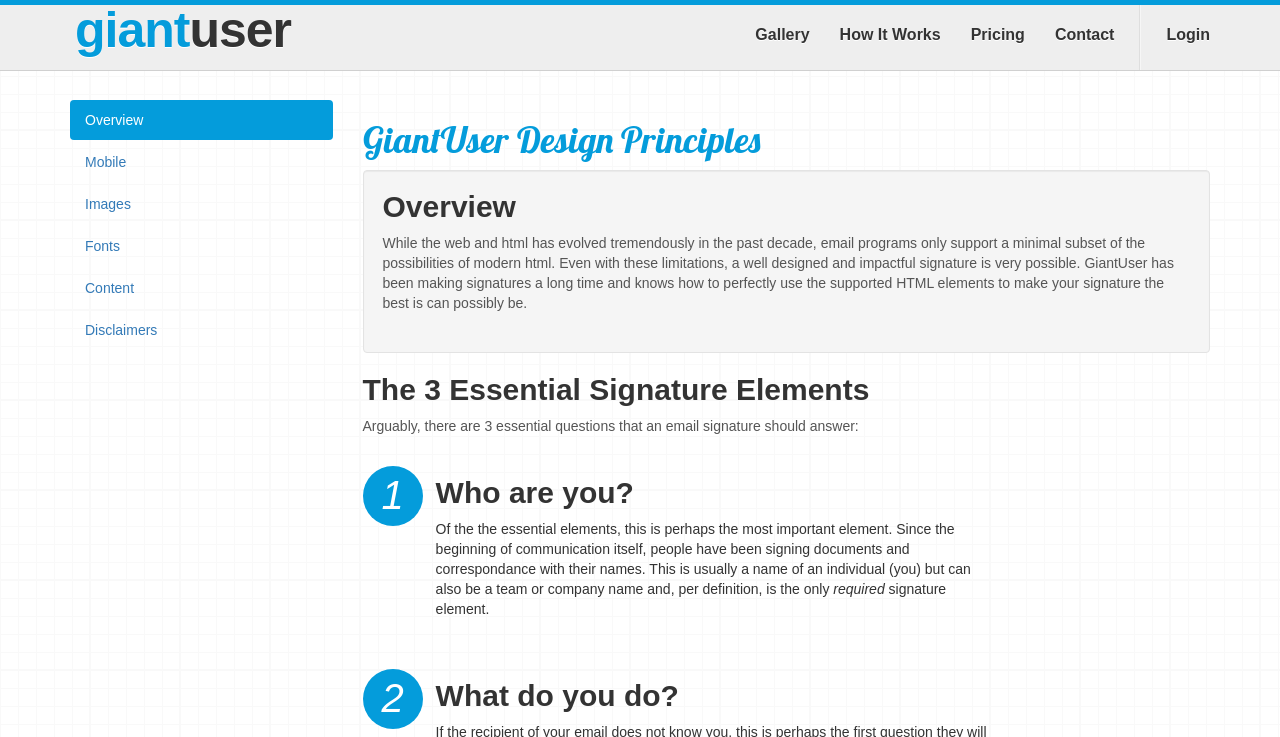Extract the primary header of the webpage and generate its text.

GiantUser Design Principles